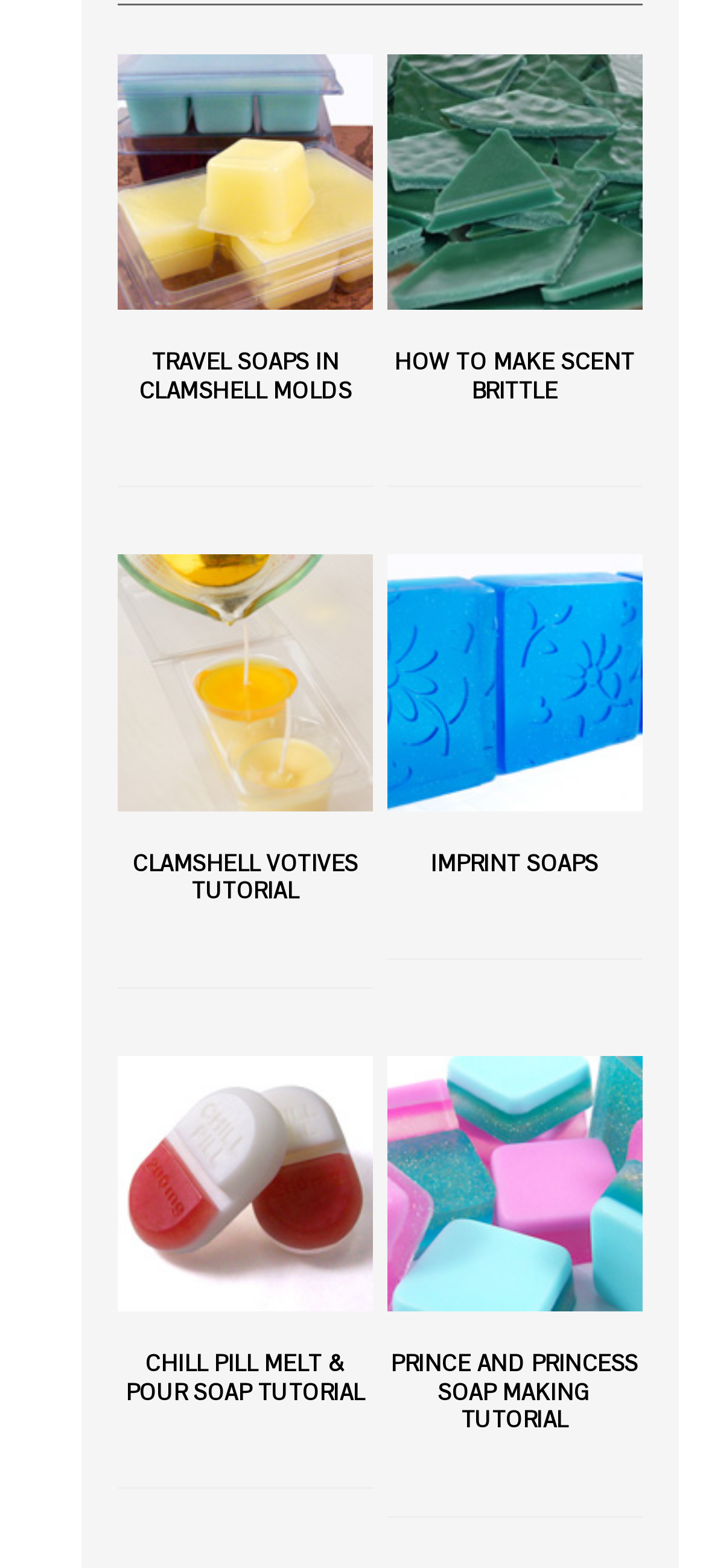How many soap-making tutorials are on this page?
Please give a well-detailed answer to the question.

I counted the number of article elements on the page, each of which contains a link and a heading that describes a soap-making tutorial. There are 5 such elements, so there are 5 soap-making tutorials on this page.